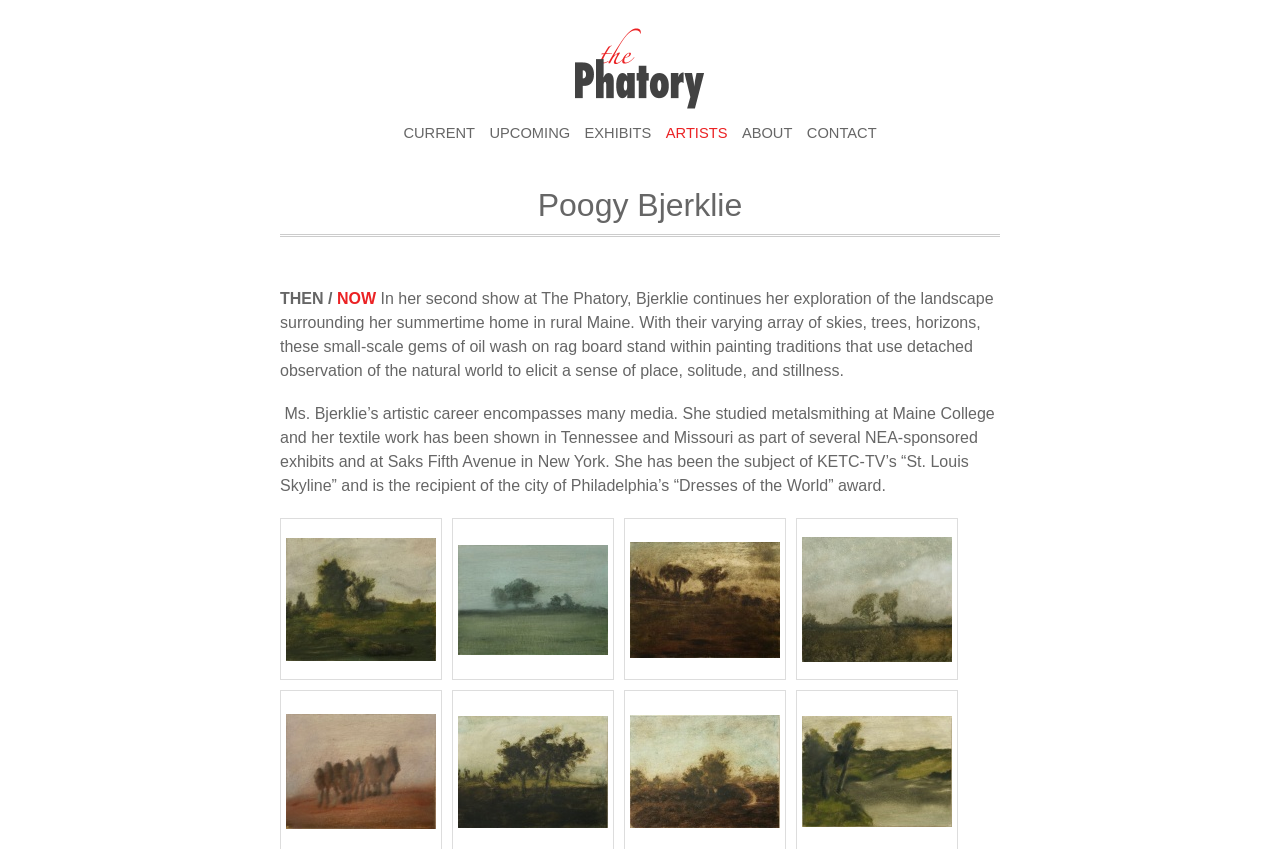Locate the bounding box coordinates of the area that needs to be clicked to fulfill the following instruction: "Read about Poogy Bjerklie's artistic career". The coordinates should be in the format of four float numbers between 0 and 1, namely [left, top, right, bottom].

[0.219, 0.477, 0.777, 0.582]